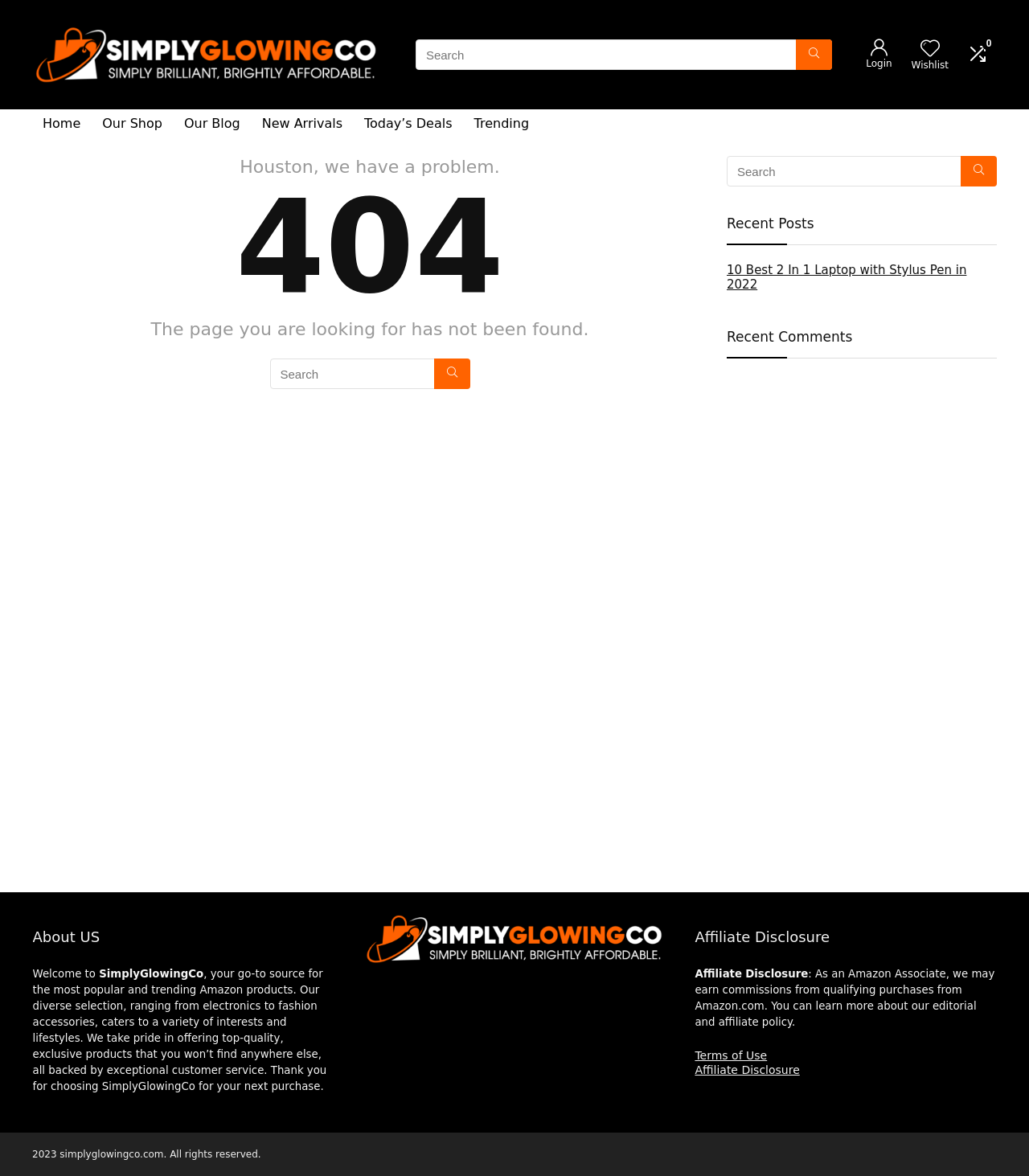Please find the bounding box coordinates of the element's region to be clicked to carry out this instruction: "Search for a product".

[0.404, 0.033, 0.809, 0.059]